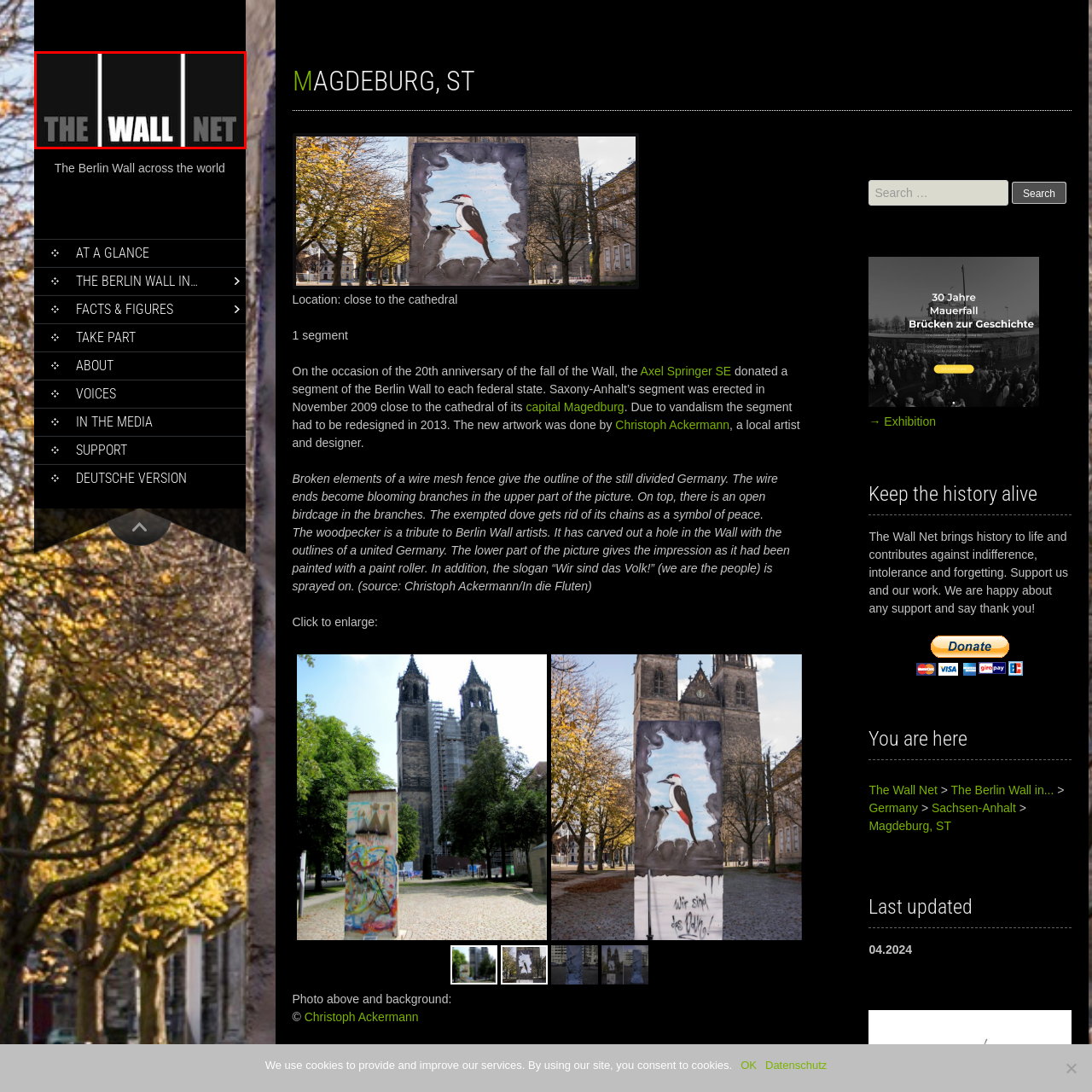View the area enclosed by the red box, What is the font style of 'WALL'? Respond using one word or phrase.

Bold